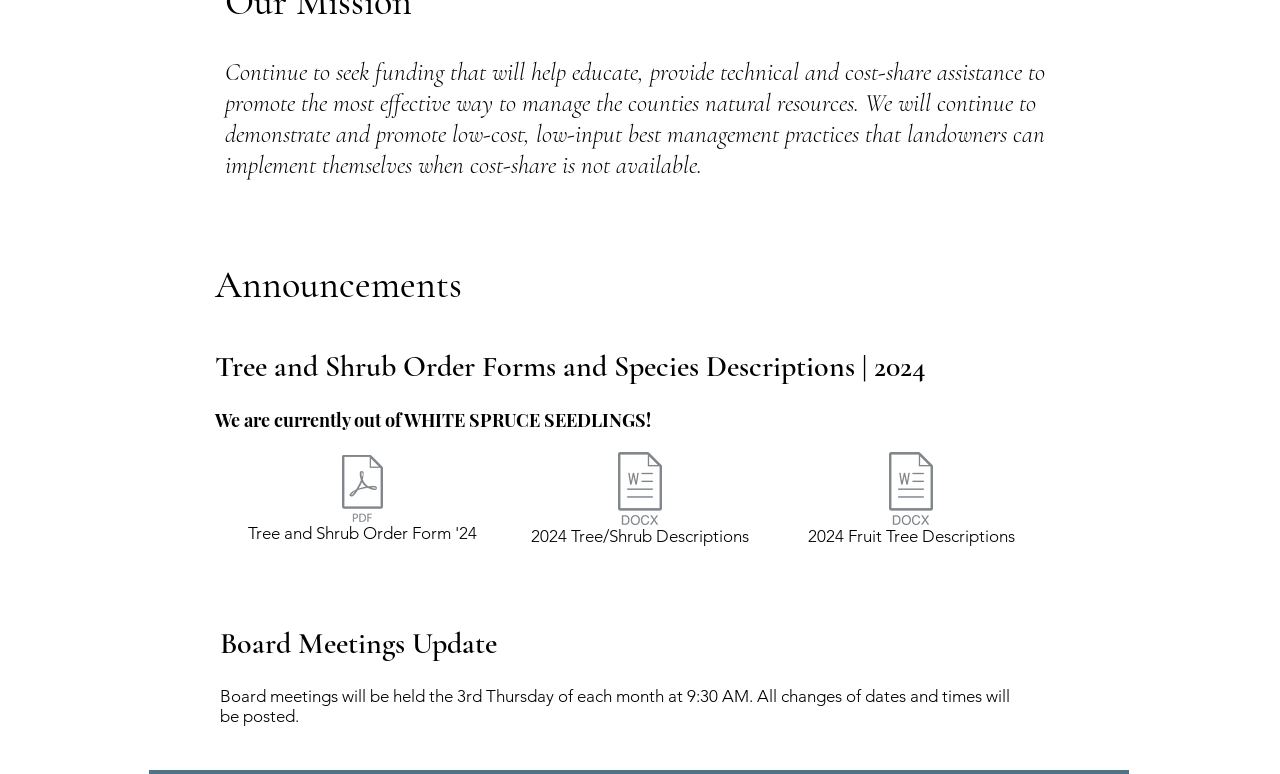How often are board meetings held?
Answer the question based on the image using a single word or a brief phrase.

Monthly